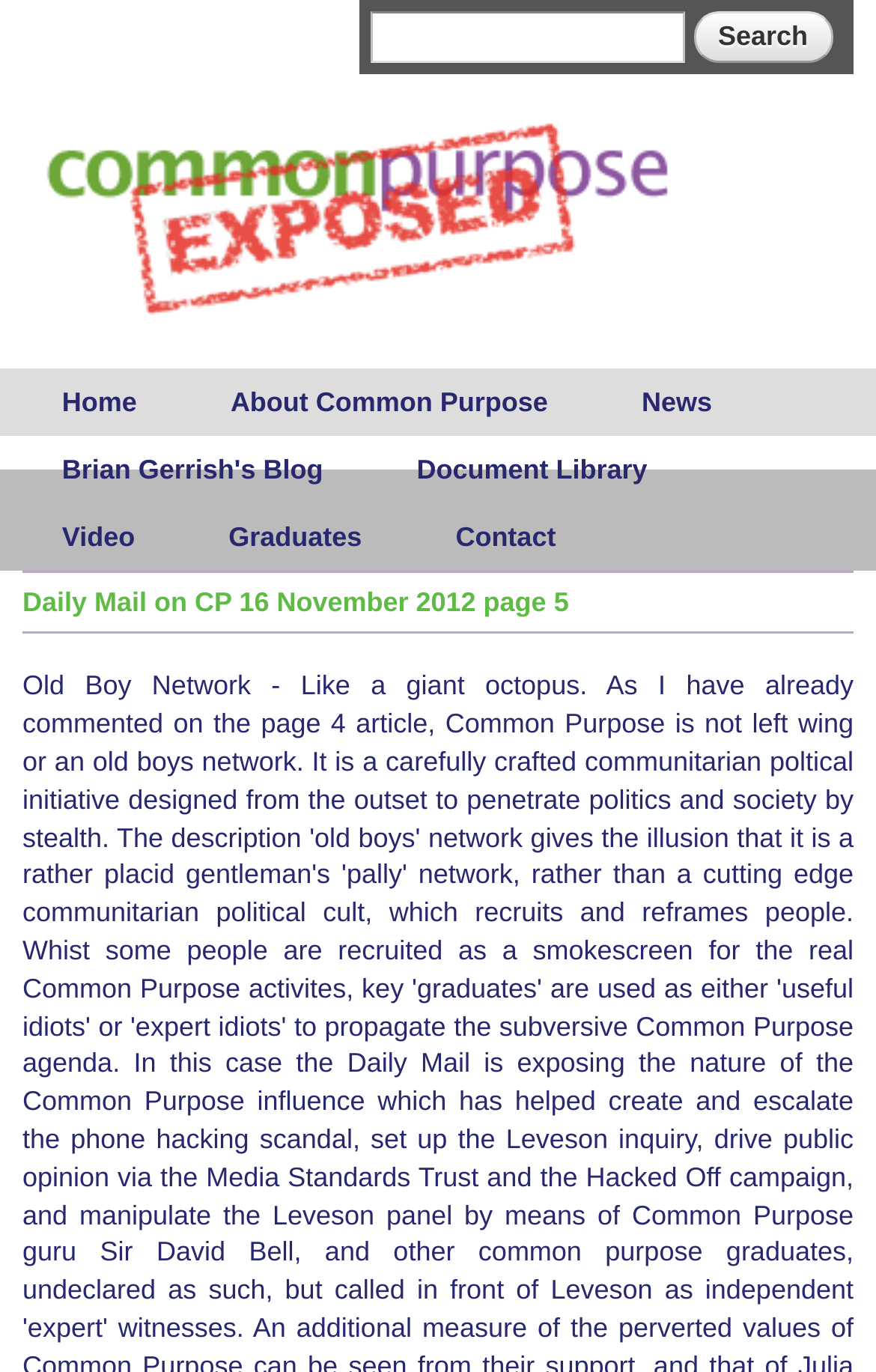Predict the bounding box coordinates of the UI element that matches this description: "Privacy Policy". The coordinates should be in the format [left, top, right, bottom] with each value between 0 and 1.

None